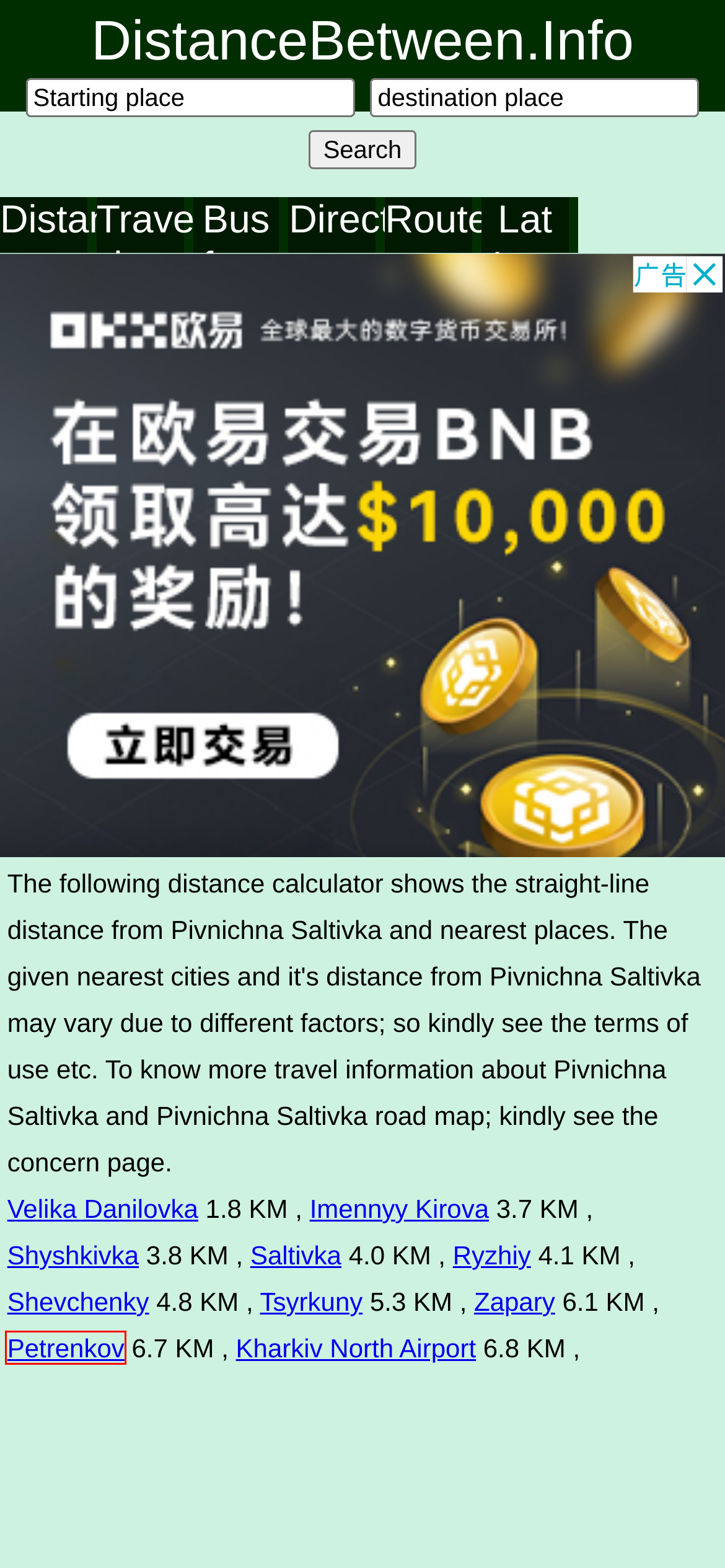You have received a screenshot of a webpage with a red bounding box indicating a UI element. Please determine the most fitting webpage description that matches the new webpage after clicking on the indicated element. The choices are:
A. Distance between Pivnichna Saltivka and Tsyrkuny
B. Distance between Pivnichna Saltivka and Shyshkivka
C. Distance between Pivnichna Saltivka and Kharkiv North Airport
D. Distance between Pivnichna Saltivka and Saltivka
E. Distance between Pivnichna Saltivka and Ryzhiy
F. Distance between Pivnichna Saltivka and Petrenkov
G. Distance between Pivnichna Saltivka and Imennyy Kirova
H. Distance between Pivnichna Saltivka and Shevchenky

F